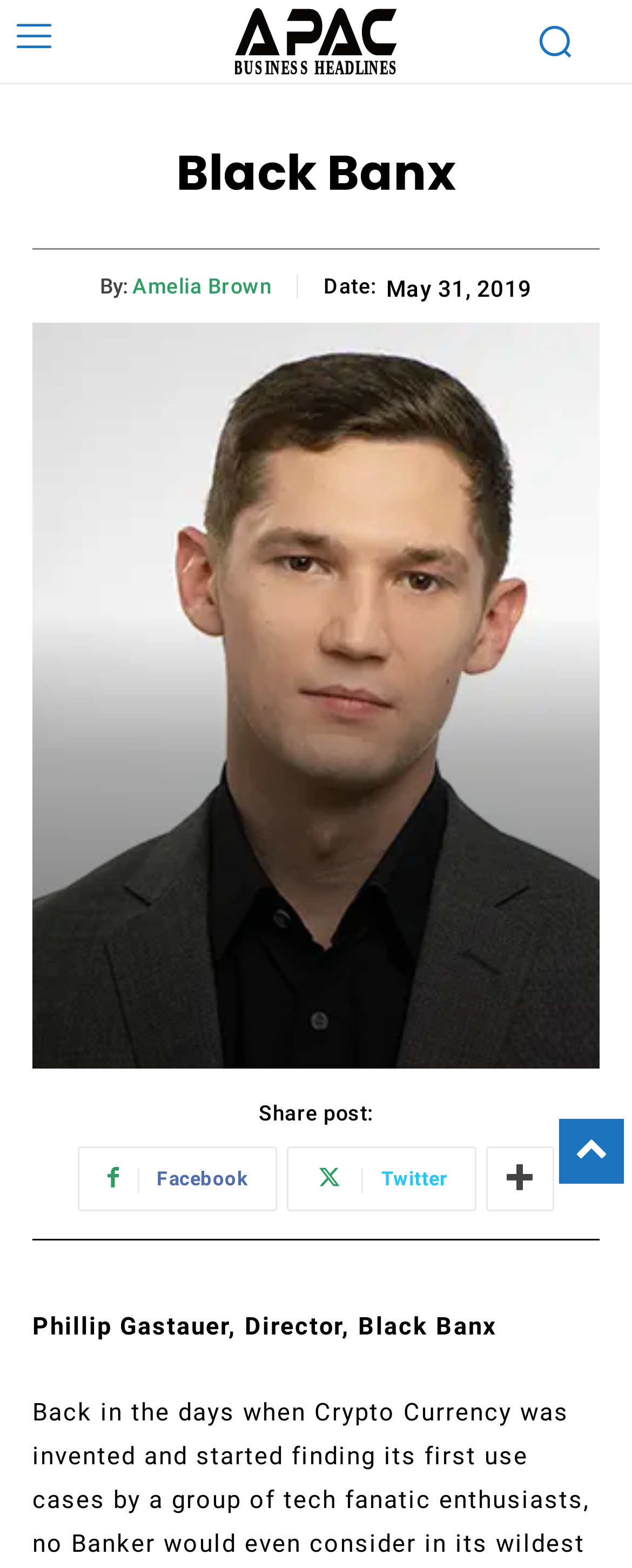What is the position of Phillip Gastauer?
Using the visual information, reply with a single word or short phrase.

Director